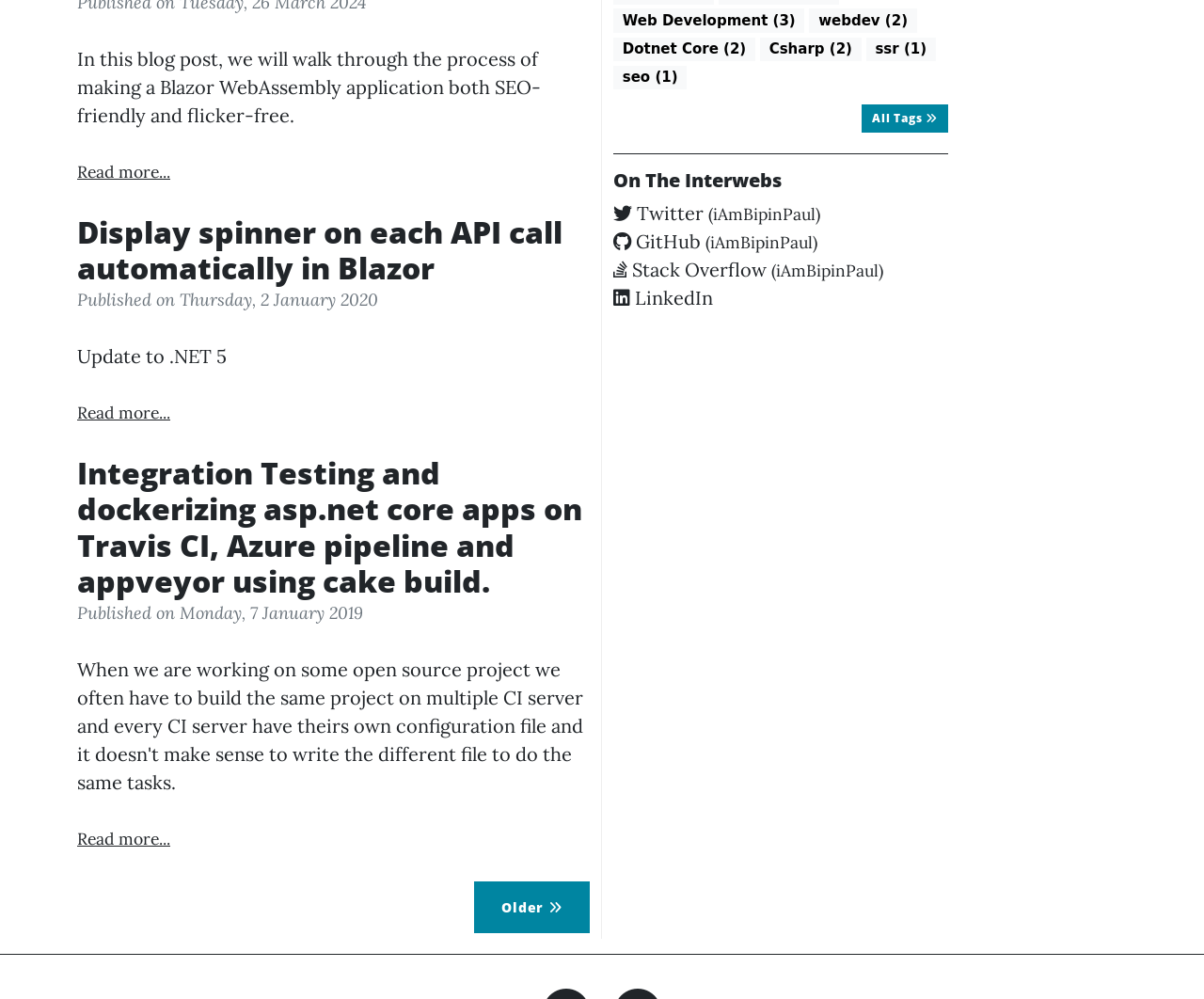Based on the element description: "Open toolbar Accessibility Tools", identify the bounding box coordinates for this UI element. The coordinates must be four float numbers between 0 and 1, listed as [left, top, right, bottom].

None